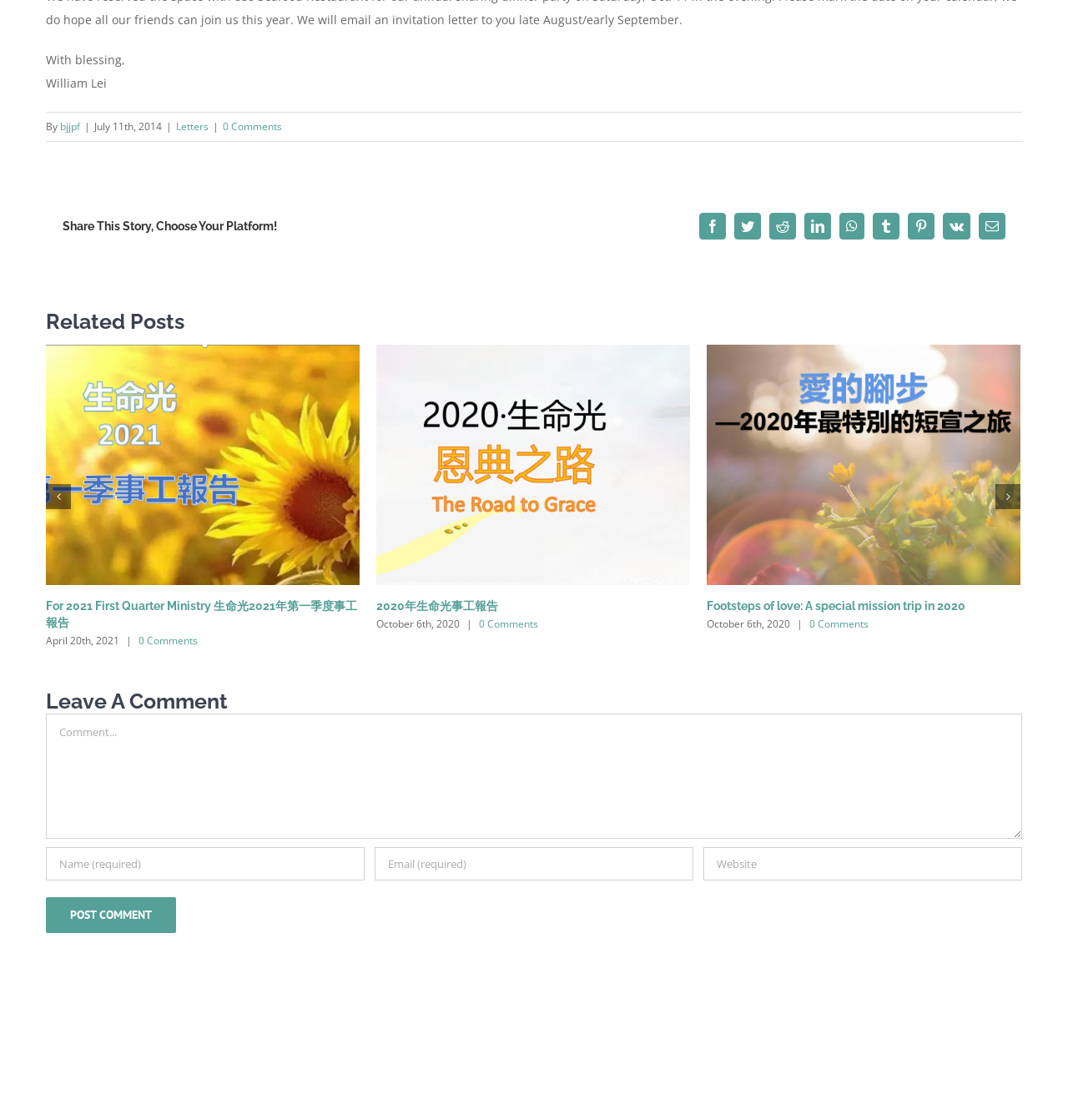What is the title of the first related post?
Please elaborate on the answer to the question with detailed information.

The title of the first related post is 'For 2021 First Quarter Ministry', which can be seen in the 'Related Posts' section.